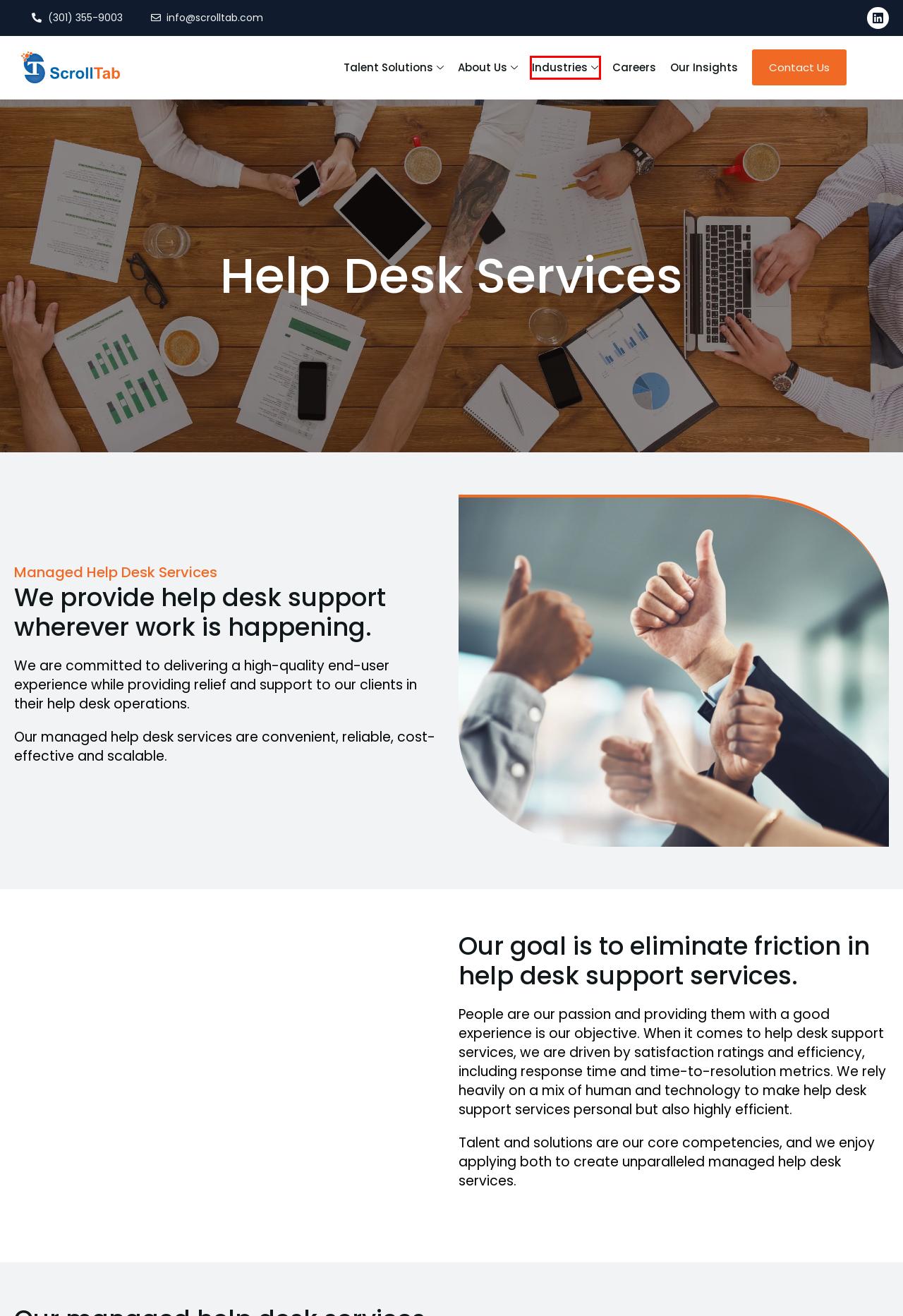With the provided webpage screenshot containing a red bounding box around a UI element, determine which description best matches the new webpage that appears after clicking the selected element. The choices are:
A. Refund and returns policy - Scroll Tab
B. Blog - Scroll Tab
C. Contact Us - Scroll Tab
D. Our Services - Scroll Tab
E. Terms & conditions - Scroll Tab
F. About Scrolltab - Scroll Tab
G. Industries - Scroll Tab
H. Job Seekers - Scroll Tab

G